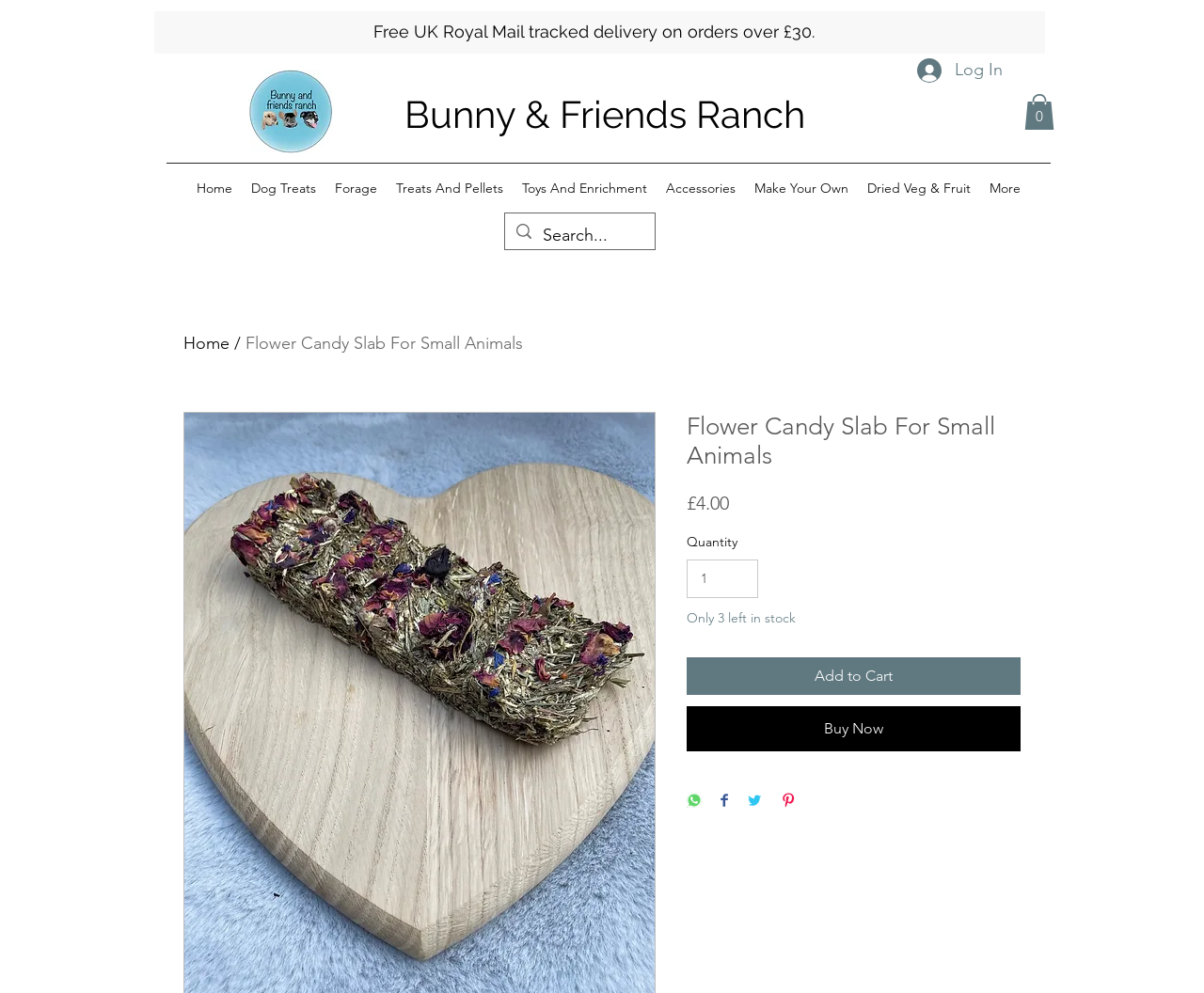Write an exhaustive caption that covers the webpage's main aspects.

This webpage is about a product called "Flower Candy Slab For Small Animals" from "Bunny And Friends Ranch". At the top, there is a logo of "Bunny And Friends Ranch" on the left, and a cart button with 0 items on the right. Below the logo, there is a heading that reads "Bunny & Friends Ranch". 

On the top right, there are two buttons: "Log In" and a cart button with 0 items. Below these buttons, there is a navigation menu with links to different sections of the website, including "Home", "Dog Treats", "Forage", and more.

In the main content area, there is a heading that reads "Flower Candy Slab For Small Animals" and a price of £4.00. Below the price, there is a quantity selector and a button to add the product to the cart. There is also a notice that only 3 items are left in stock.

On the right side of the main content area, there are social media sharing buttons for WhatsApp, Facebook, Twitter, and Pinterest. Above the sharing buttons, there is a search bar with a magnifying glass icon.

At the very top of the page, there is a heading that reads "Free UK Royal Mail tracked delivery on orders over £30."